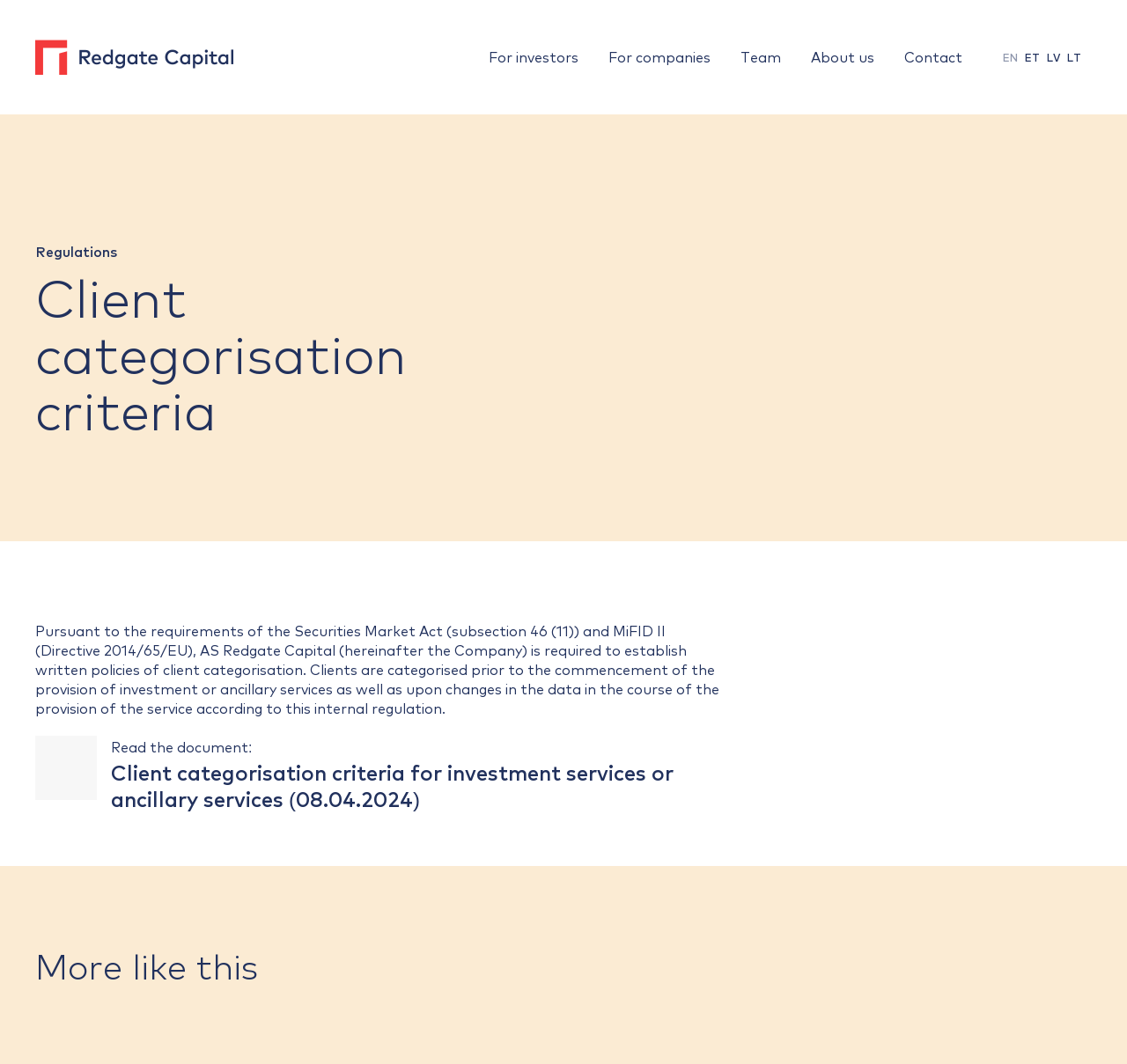Using the details from the image, please elaborate on the following question: What is the date of the client categorisation criteria document?

The date of the client categorisation criteria document for investment services or ancillary services is 08.04.2024, as mentioned in the link 'Client categorisation criteria for investment services or ancillary services (08.04.2024)'.